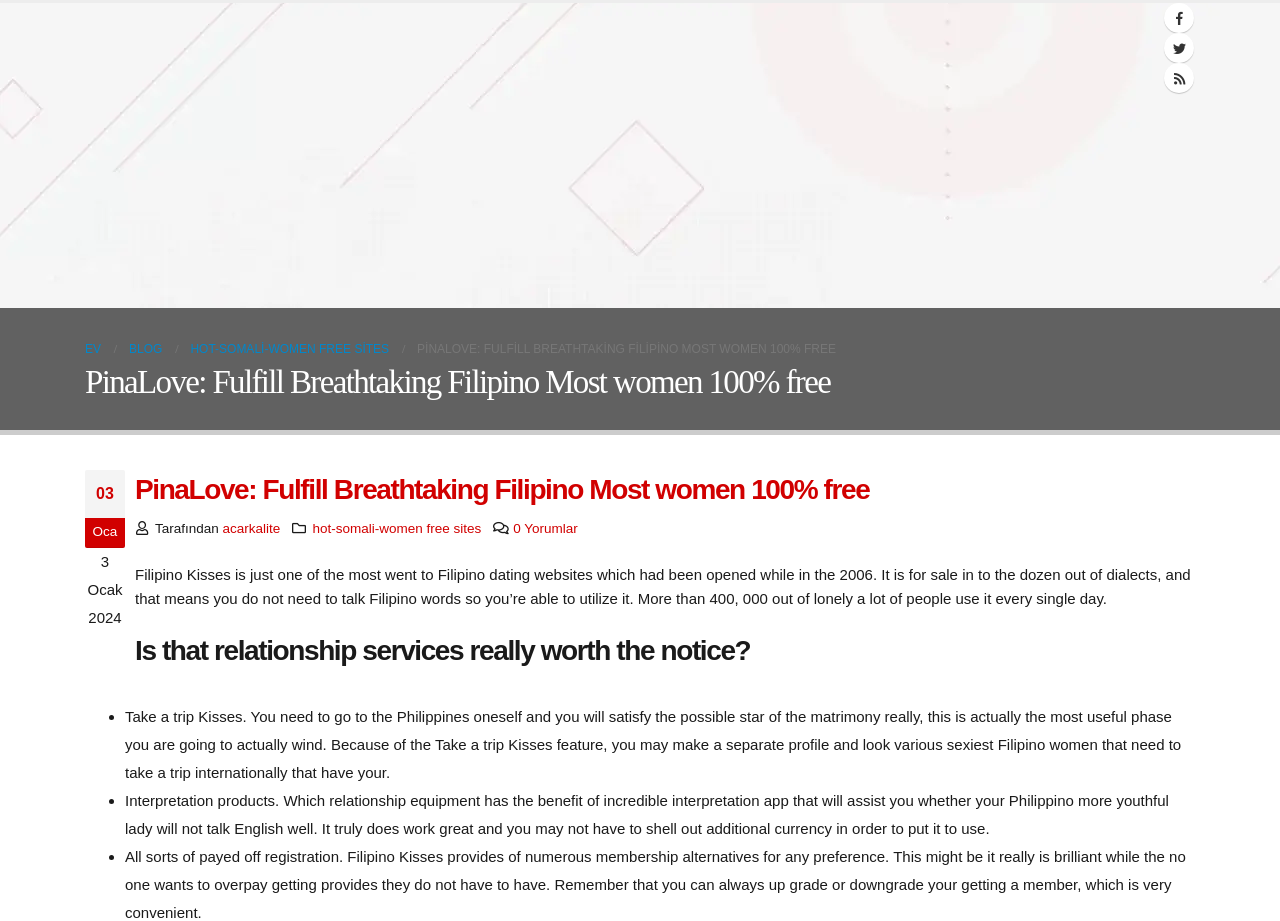Identify the webpage's primary heading and generate its text.

PinaLove: Fulfill Breathtaking Filipino Most women 100% free